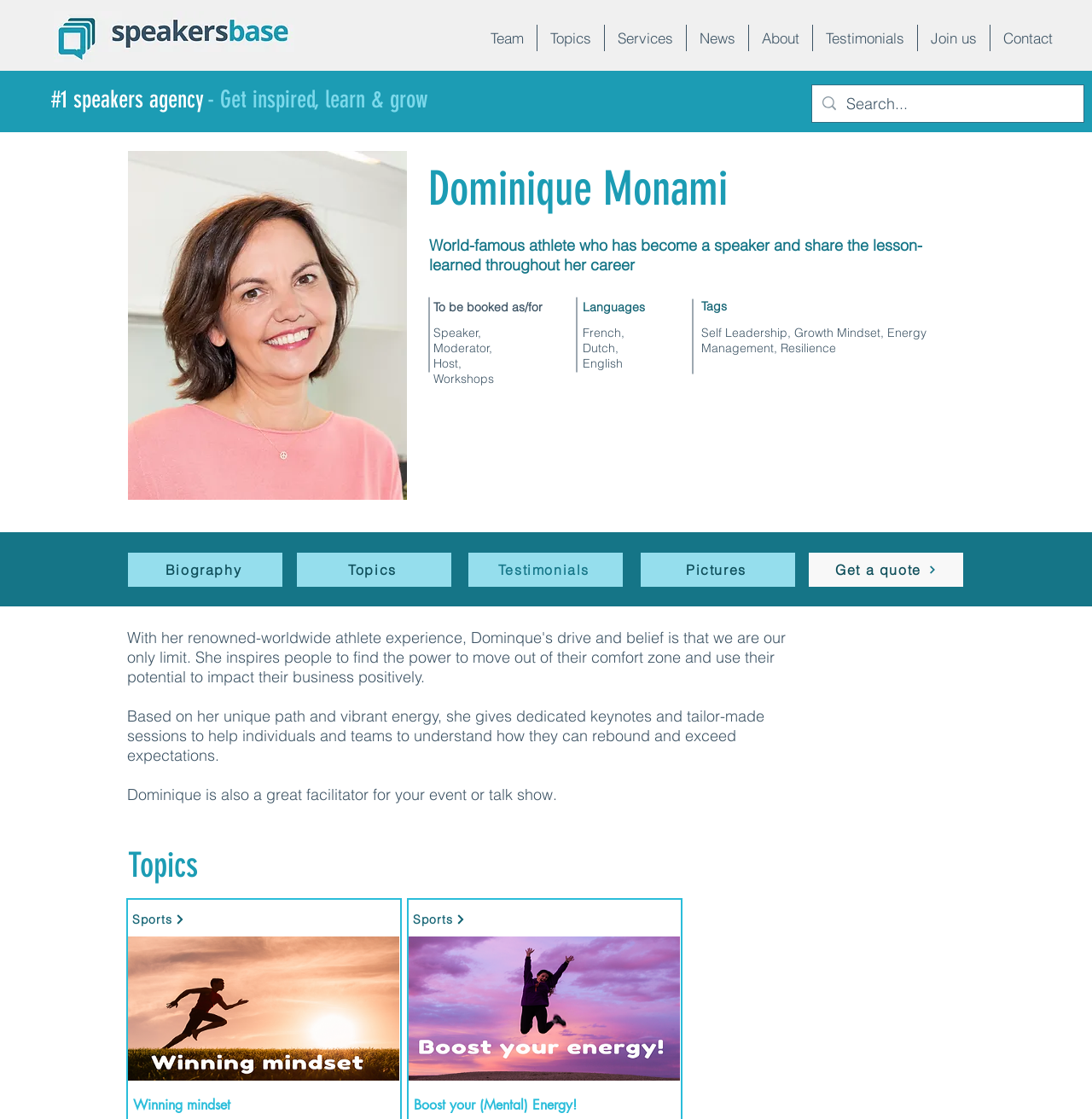Based on the image, provide a detailed and complete answer to the question: 
What is the purpose of the 'Get a quote' link?

The purpose of the 'Get a quote' link can be inferred from its location in the speaker's profile section and its text content, which suggests that it is used to initiate the process of booking the speaker.